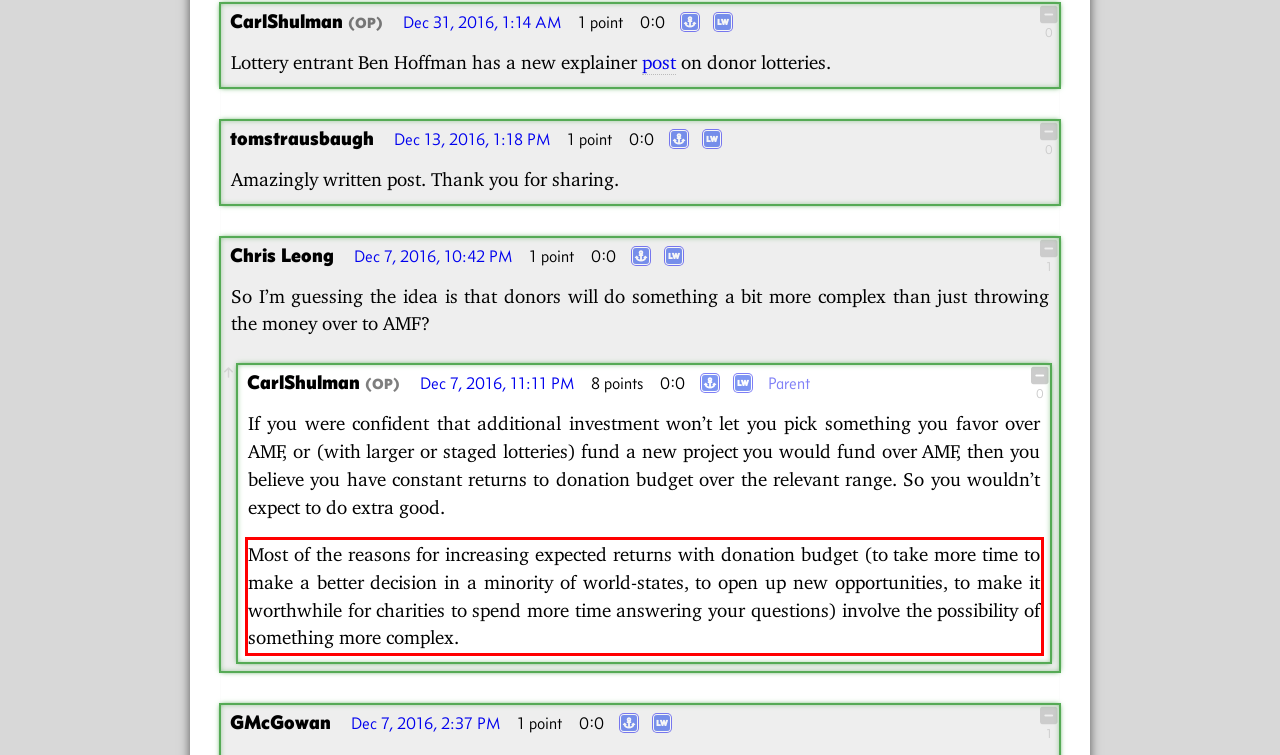Please use OCR to extract the text content from the red bounding box in the provided webpage screenshot.

Most of the reasons for increasing expected returns with donation budget (to take more time to make a better decision in a minority of world-states, to open up new opportunities, to make it worthwhile for charities to spend more time answering your questions) involve the possibility of something more complex.